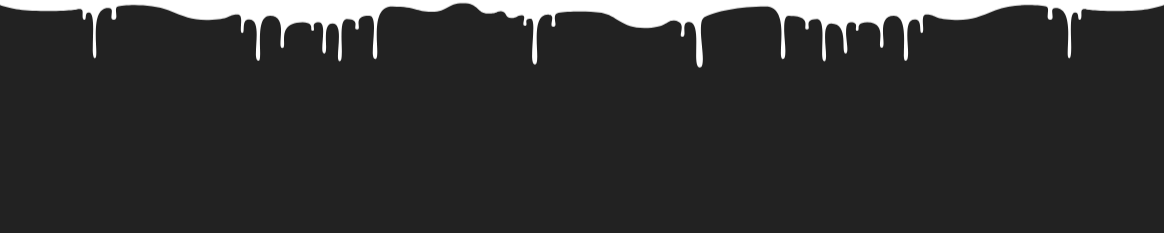Compose a detailed narrative for the image.

The image showcases a striking black background adorned with an artistic drip effect at the top, creating a visually captivating contrast. This minimalist design emphasizes the flowing motion, evoking a sense of fluidity and creativity. The overall aesthetic is bold and modern, making it suitable for various artistic and design contexts. This image can serve as a backdrop for titles or motivational quotes, enhancing the visual narrative with its compelling simplicity.